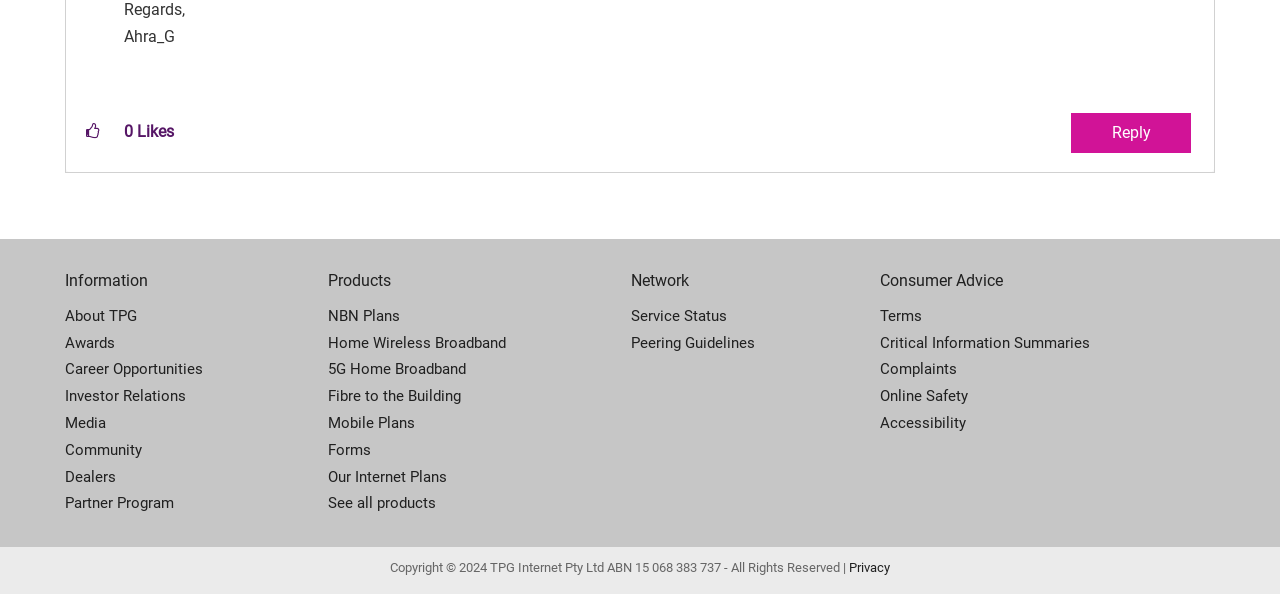What is the company name mentioned on the webpage?
Please describe in detail the information shown in the image to answer the question.

The company name 'TPG Internet Pty Ltd' is mentioned on the webpage, along with its ABN number, in the copyright notice at the bottom of the page, which is displayed in the StaticText element with the bounding box coordinates [0.305, 0.943, 0.663, 0.968].